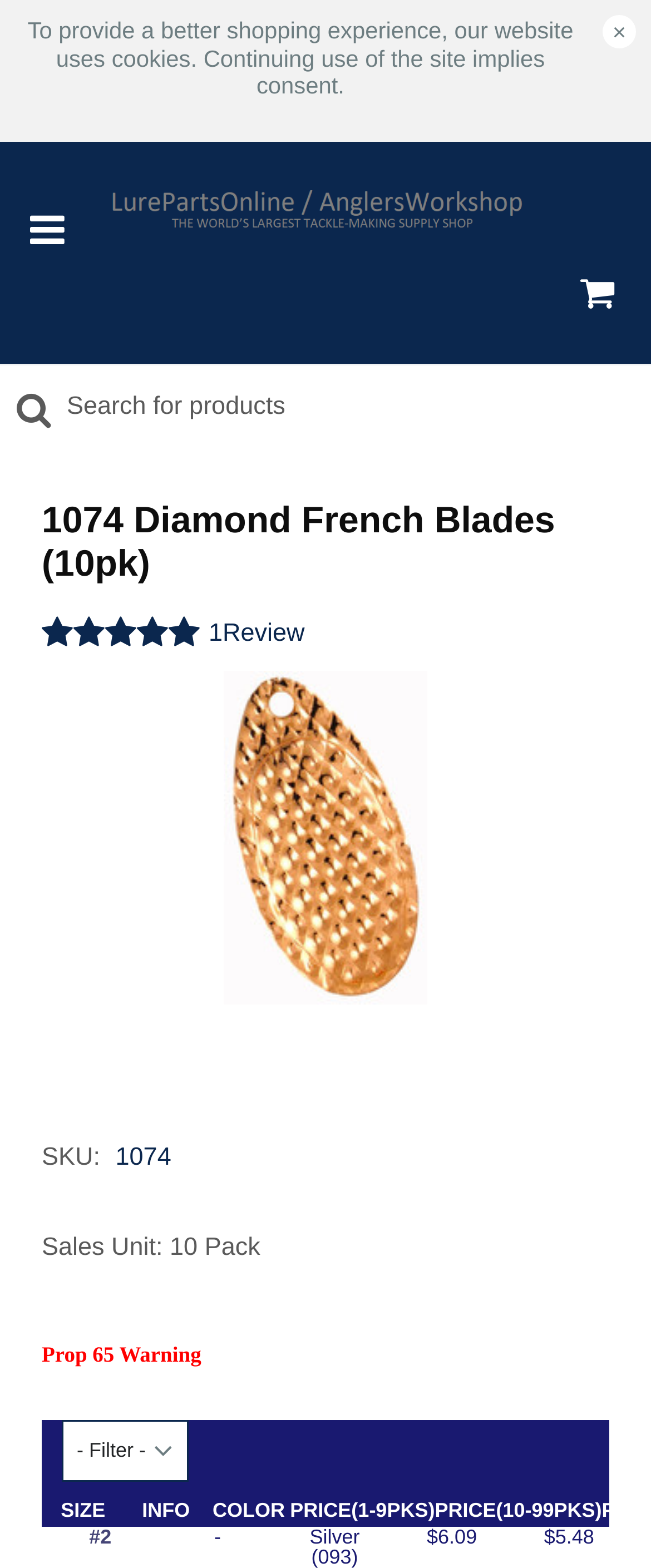Carefully examine the image and provide an in-depth answer to the question: Is there a search function on the page?

I found a searchbox element with the text 'Search for products' which indicates that there is a search function on the page.